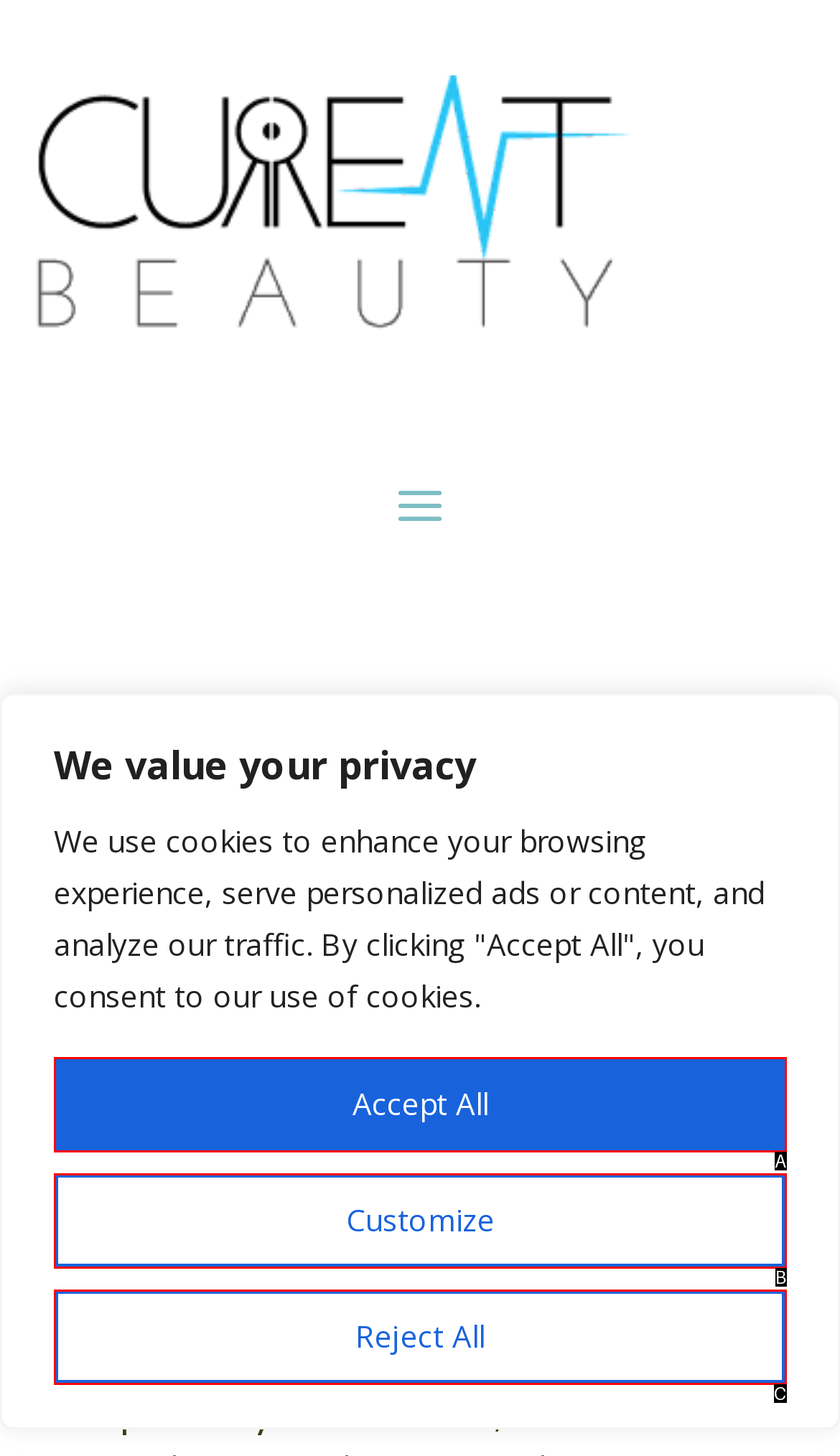Given the description: Customize, identify the HTML element that fits best. Respond with the letter of the correct option from the choices.

B